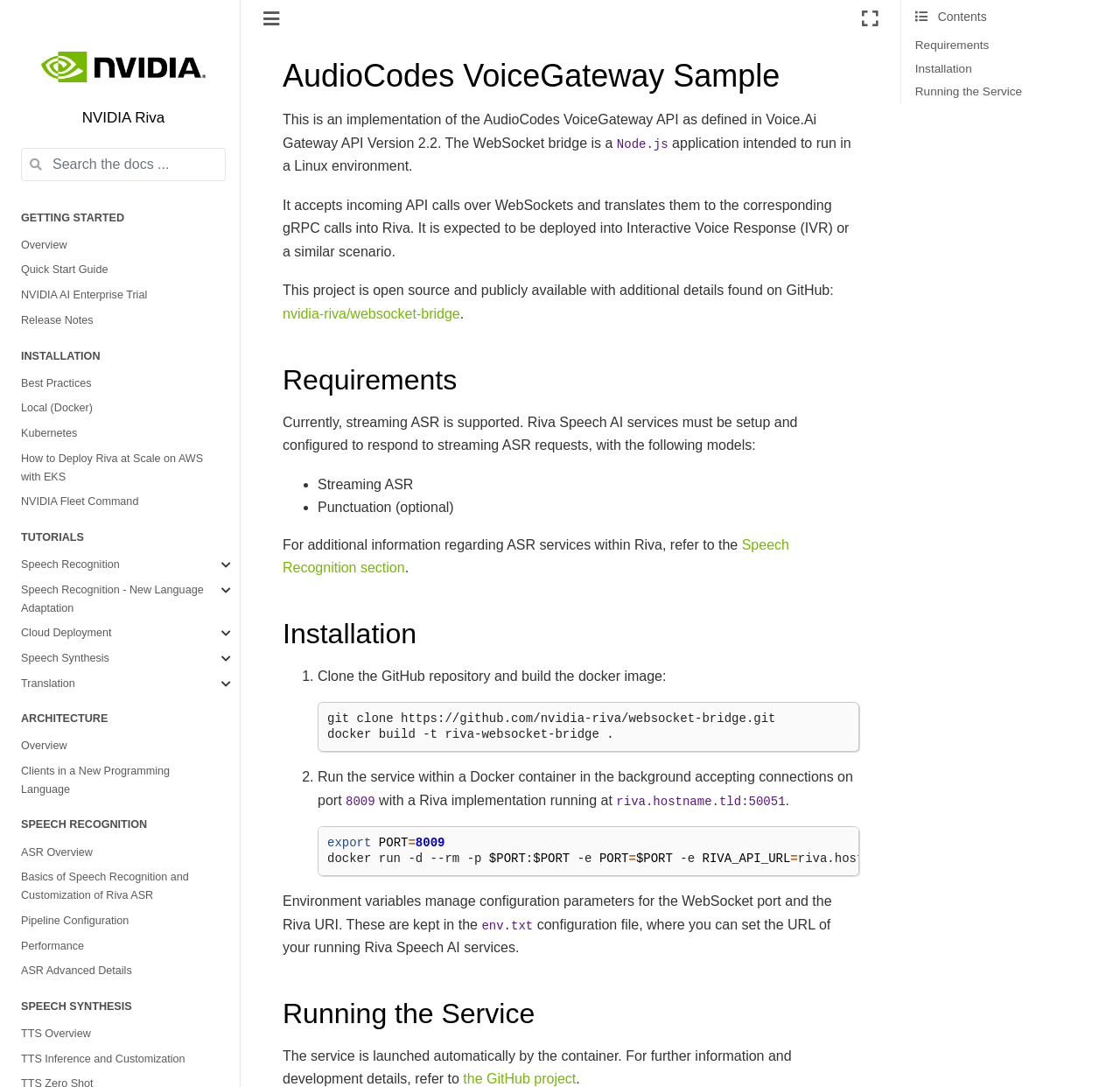Bounding box coordinates should be provided in the format (top-left x, top-left y, bottom-right x, bottom-right y) with all values between 0 and 1. Identify the bounding box for this UI element: Speech Recognition section

[0.252, 0.494, 0.705, 0.529]